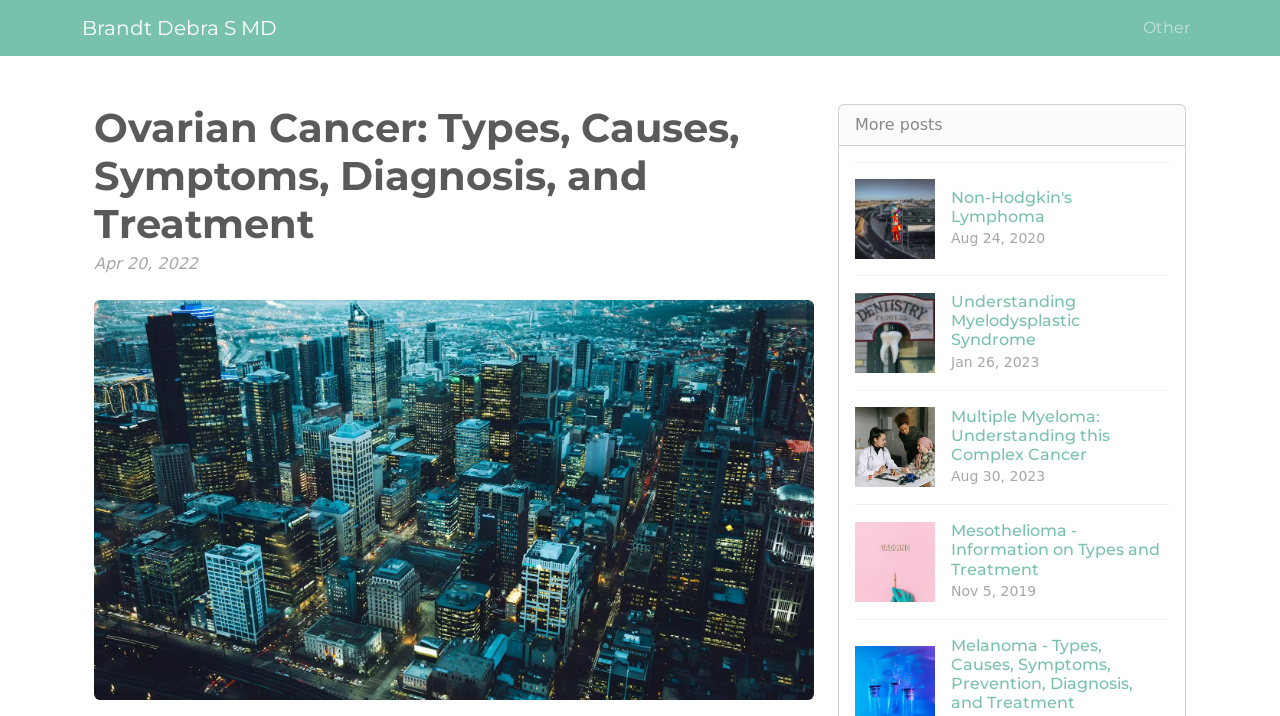How many headings are there on the webpage?
Using the information from the image, answer the question thoroughly.

I counted the number of heading elements on the webpage, which includes the main heading 'Ovarian Cancer: Types, Causes, Symptoms, Diagnosis, and Treatment' and the headings associated with each link under 'Other'.